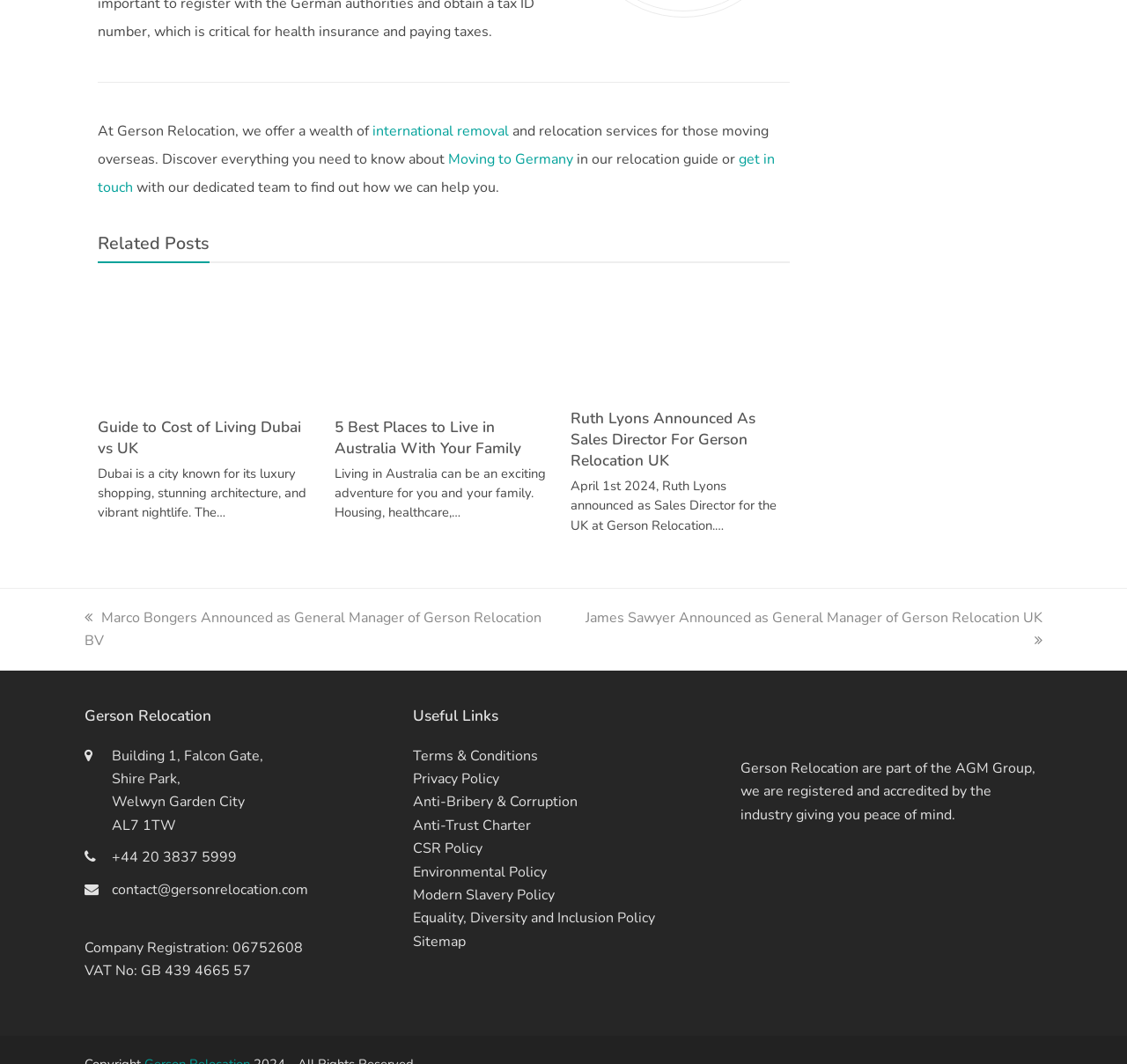Please give a concise answer to this question using a single word or phrase: 
What services does Gerson Relocation offer?

International removal and relocation services